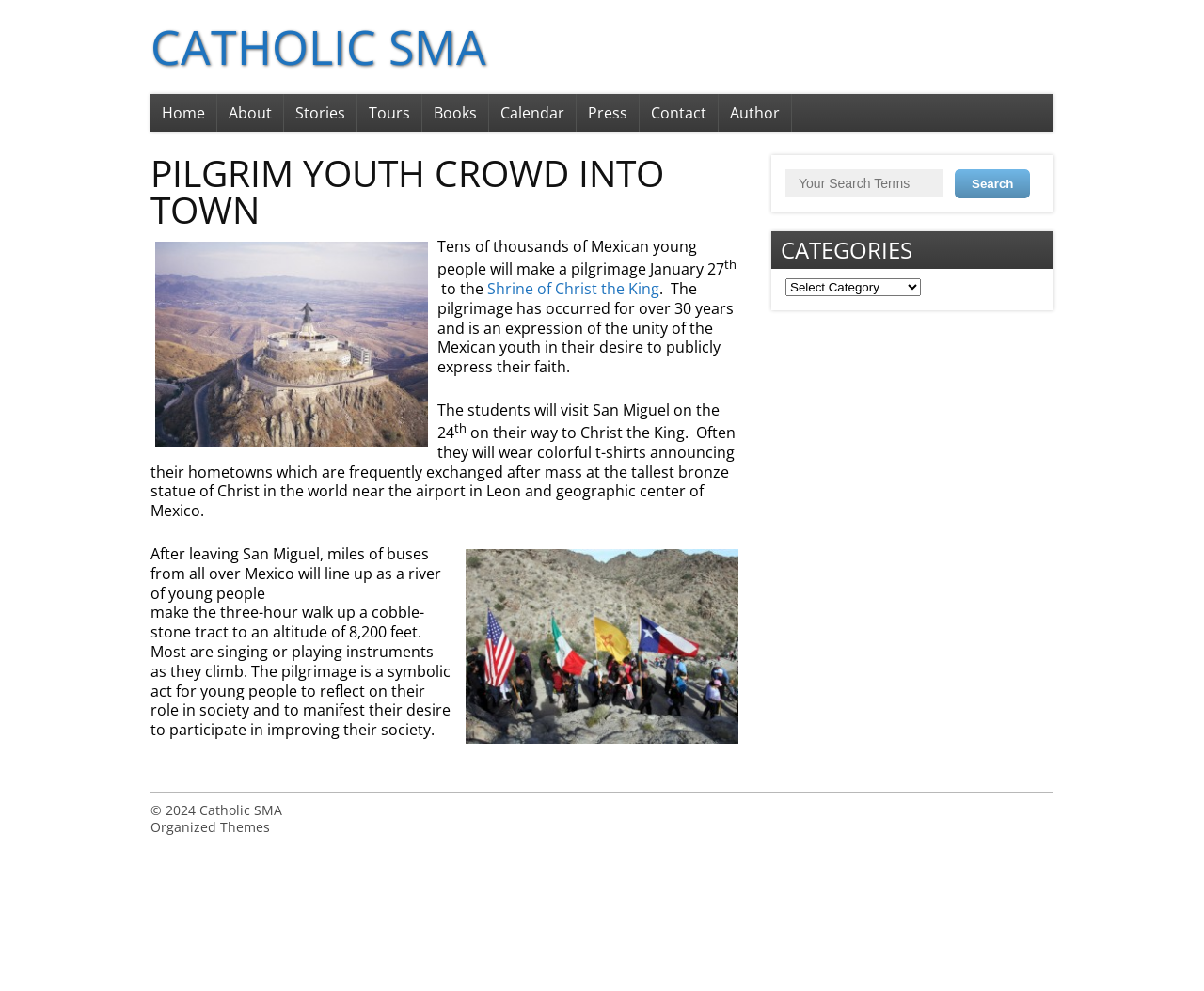What is the name of the organization behind the website?
Use the image to answer the question with a single word or phrase.

Catholic SMA